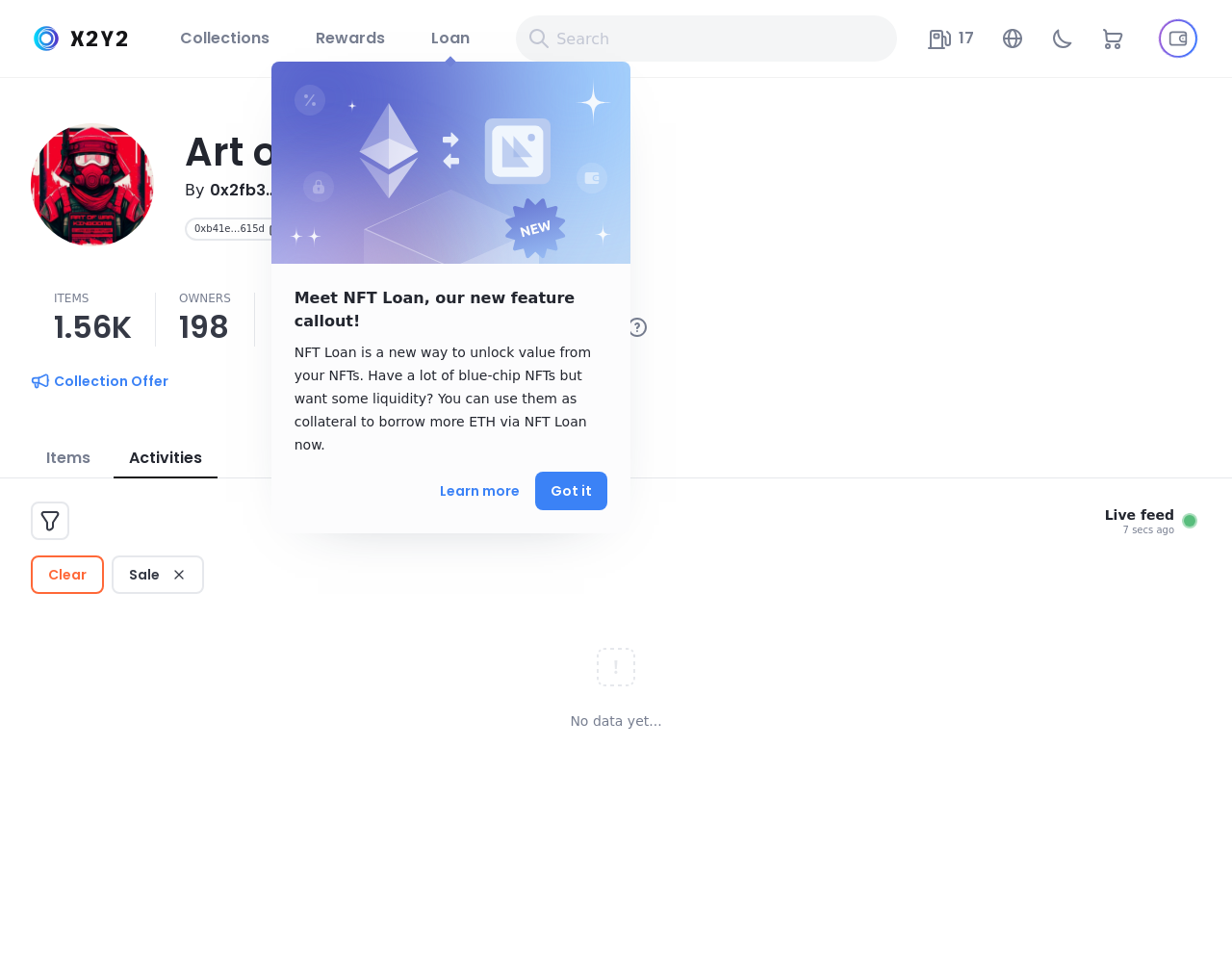Determine the bounding box for the UI element as described: "Swim Lessons". The coordinates should be represented as four float numbers between 0 and 1, formatted as [left, top, right, bottom].

None